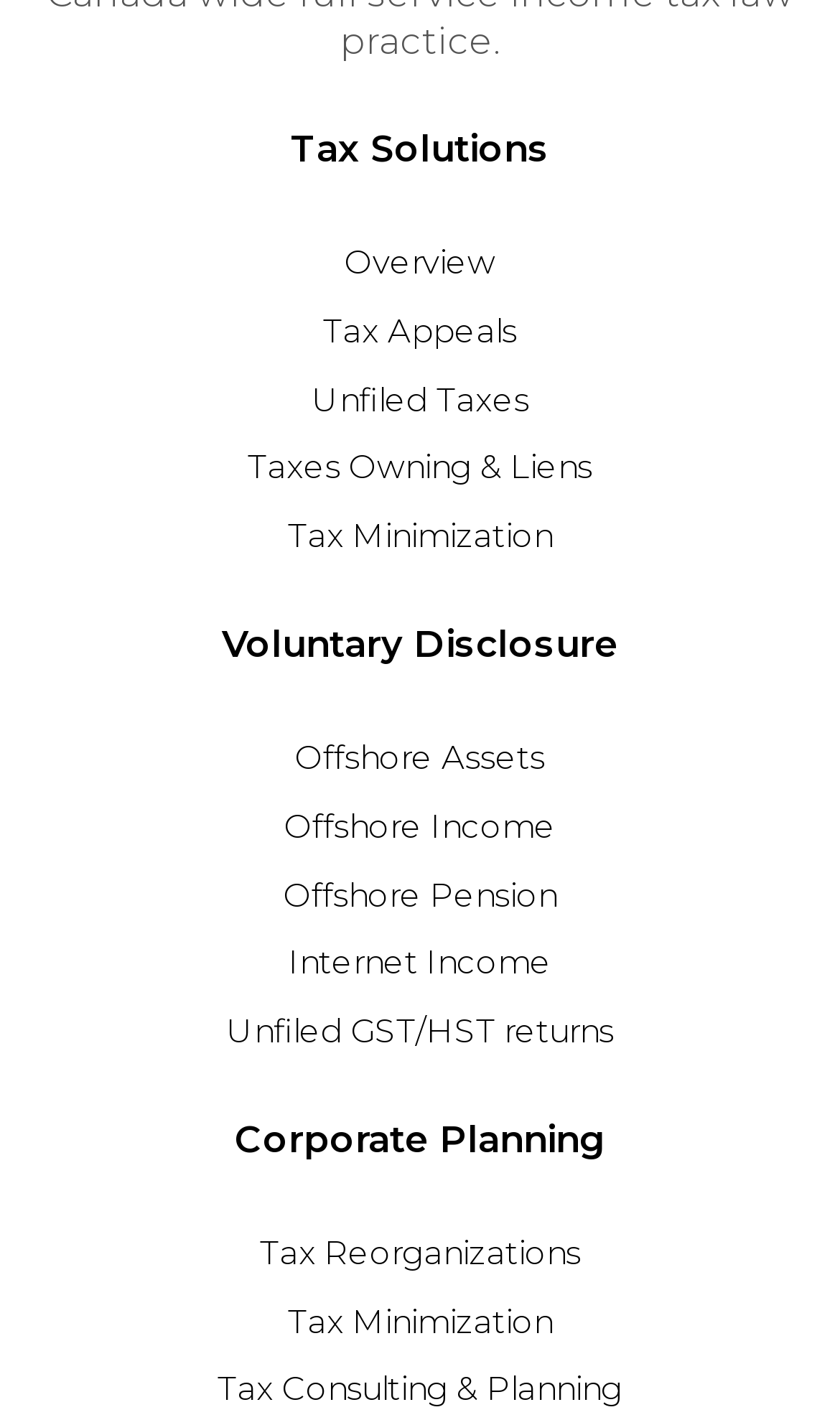Locate the bounding box coordinates of the element you need to click to accomplish the task described by this instruction: "Learn about Offshore Assets".

[0.351, 0.517, 0.649, 0.545]